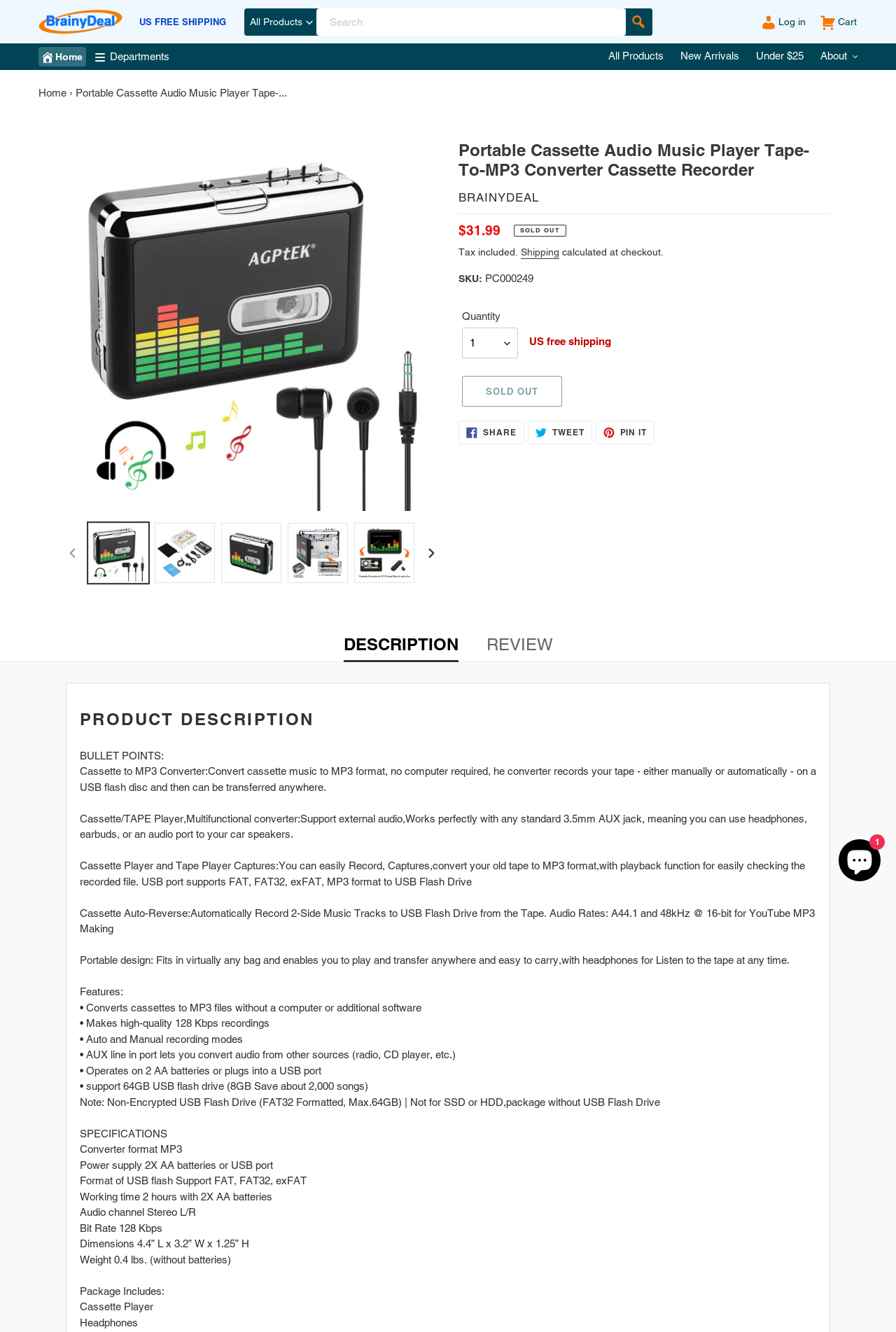What is the function of the converter?
Answer the question with a single word or phrase derived from the image.

Convert cassette music to MP3 format